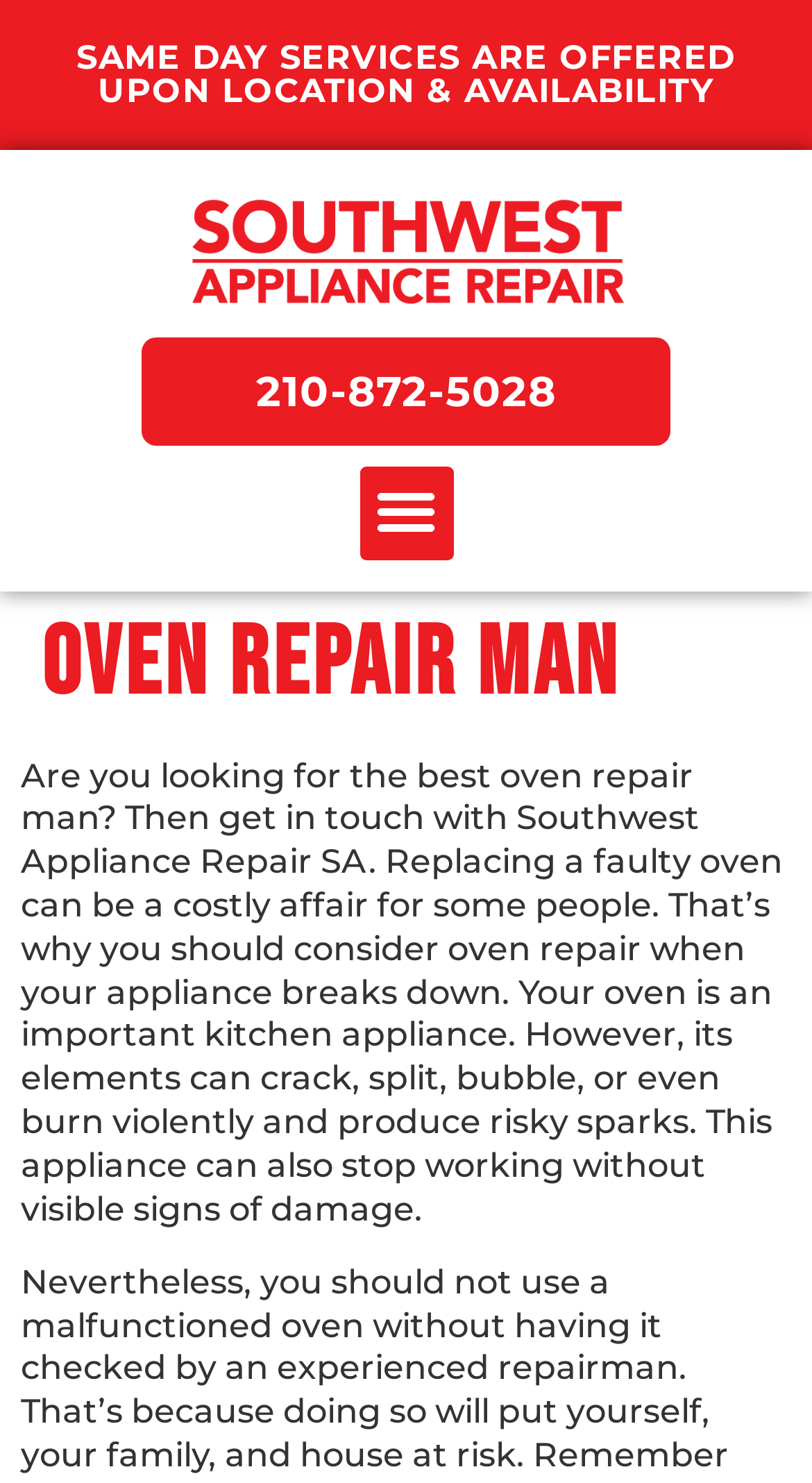What is the condition of the oven elements mentioned on the page?
Provide a short answer using one word or a brief phrase based on the image.

Cracked, split, bubbled, or burned